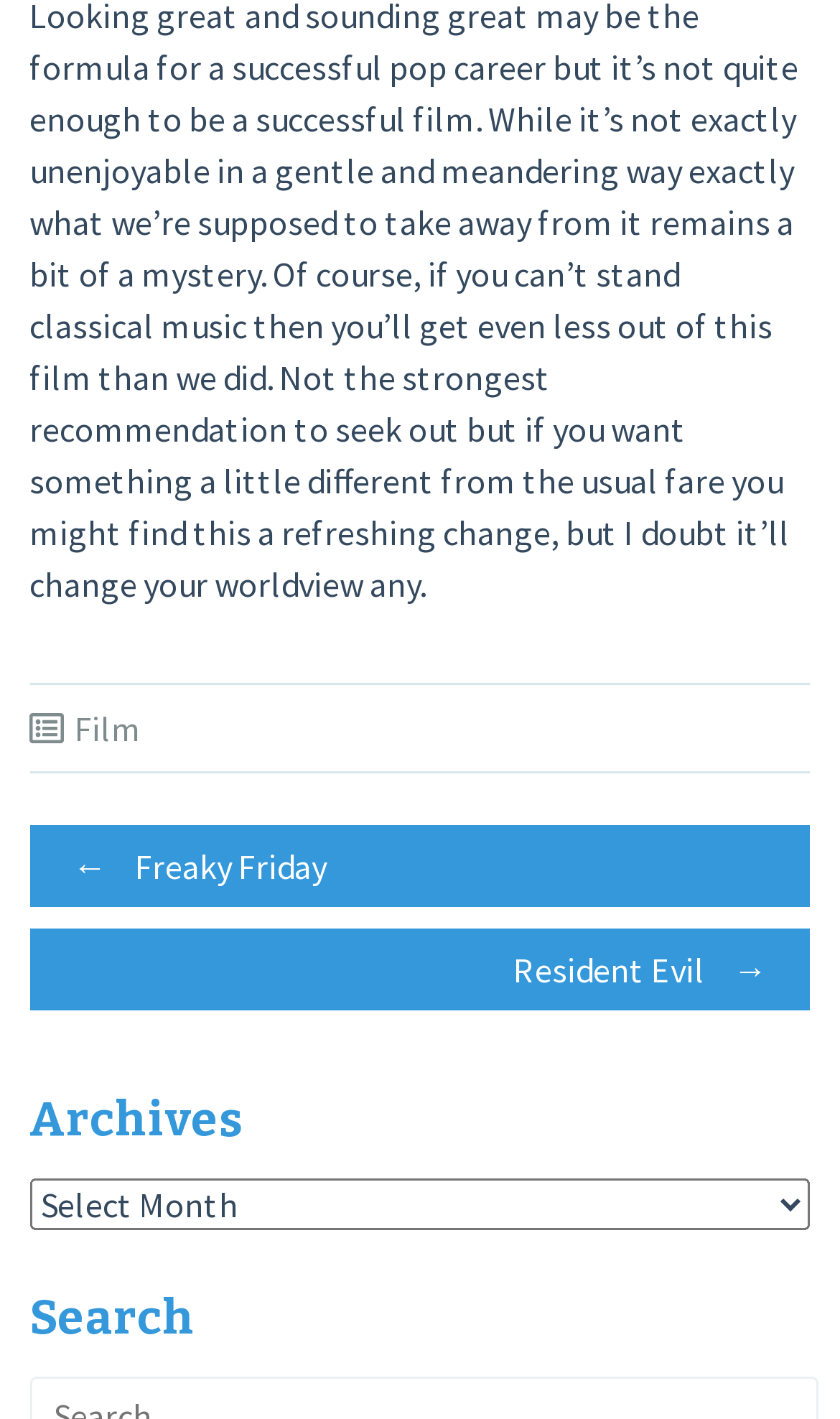Identify the bounding box coordinates for the UI element described as: "← Freaky Friday".

[0.035, 0.581, 0.965, 0.639]